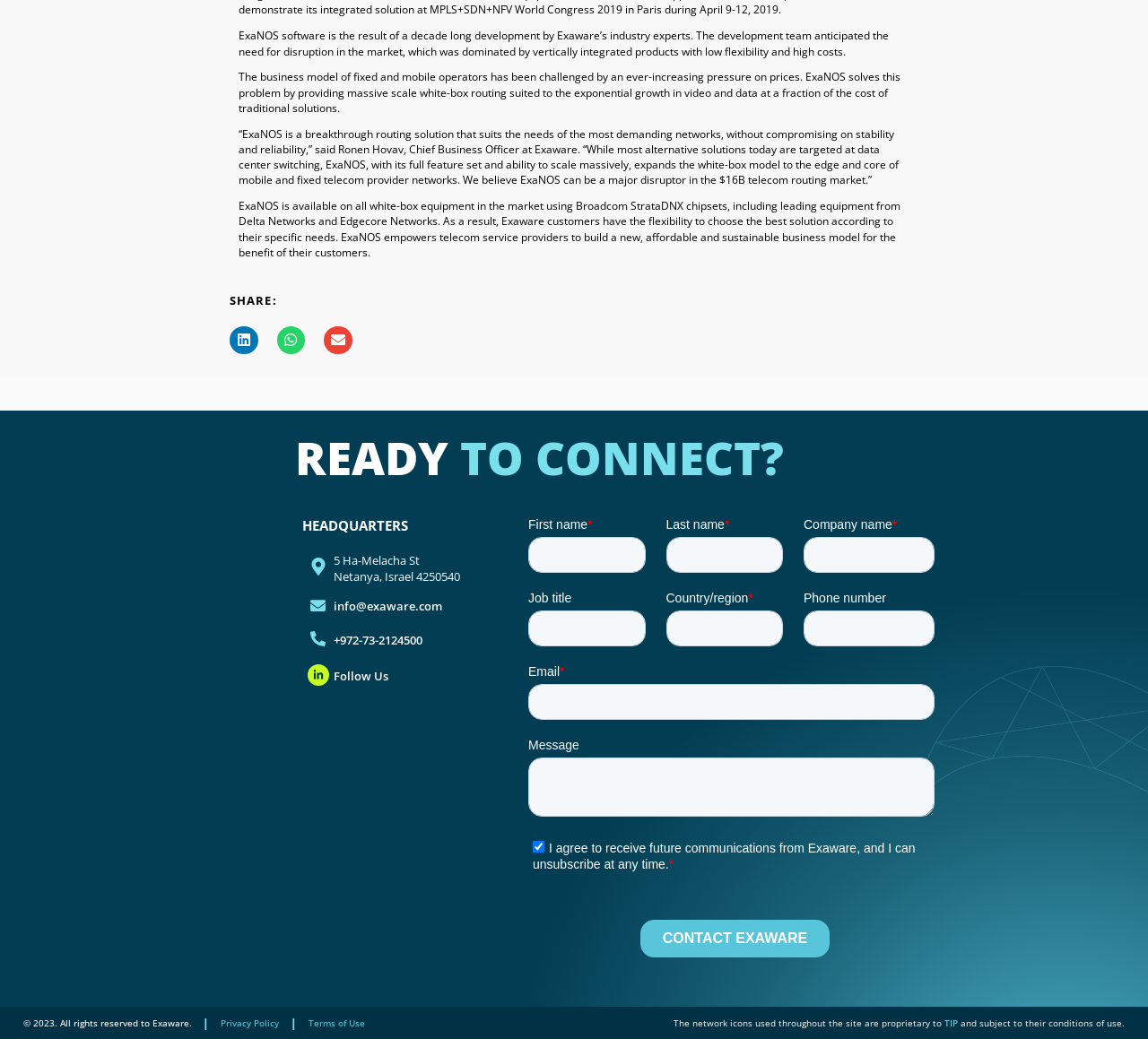Given the following UI element description: "+972-73-2124500", find the bounding box coordinates in the webpage screenshot.

[0.291, 0.608, 0.368, 0.624]